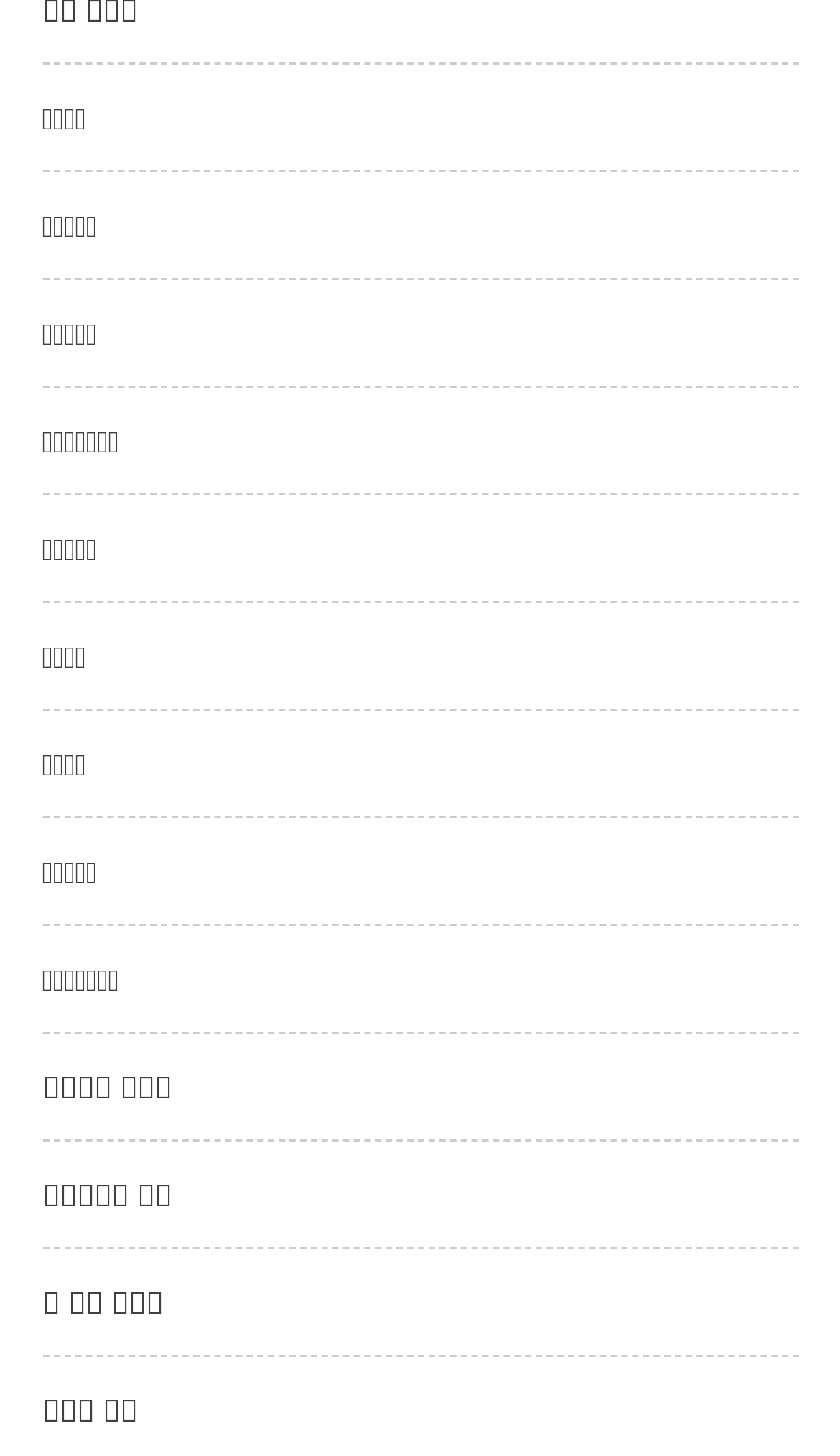Provide a one-word or one-phrase answer to the question:
Are all links on the left side of the webpage?

Yes